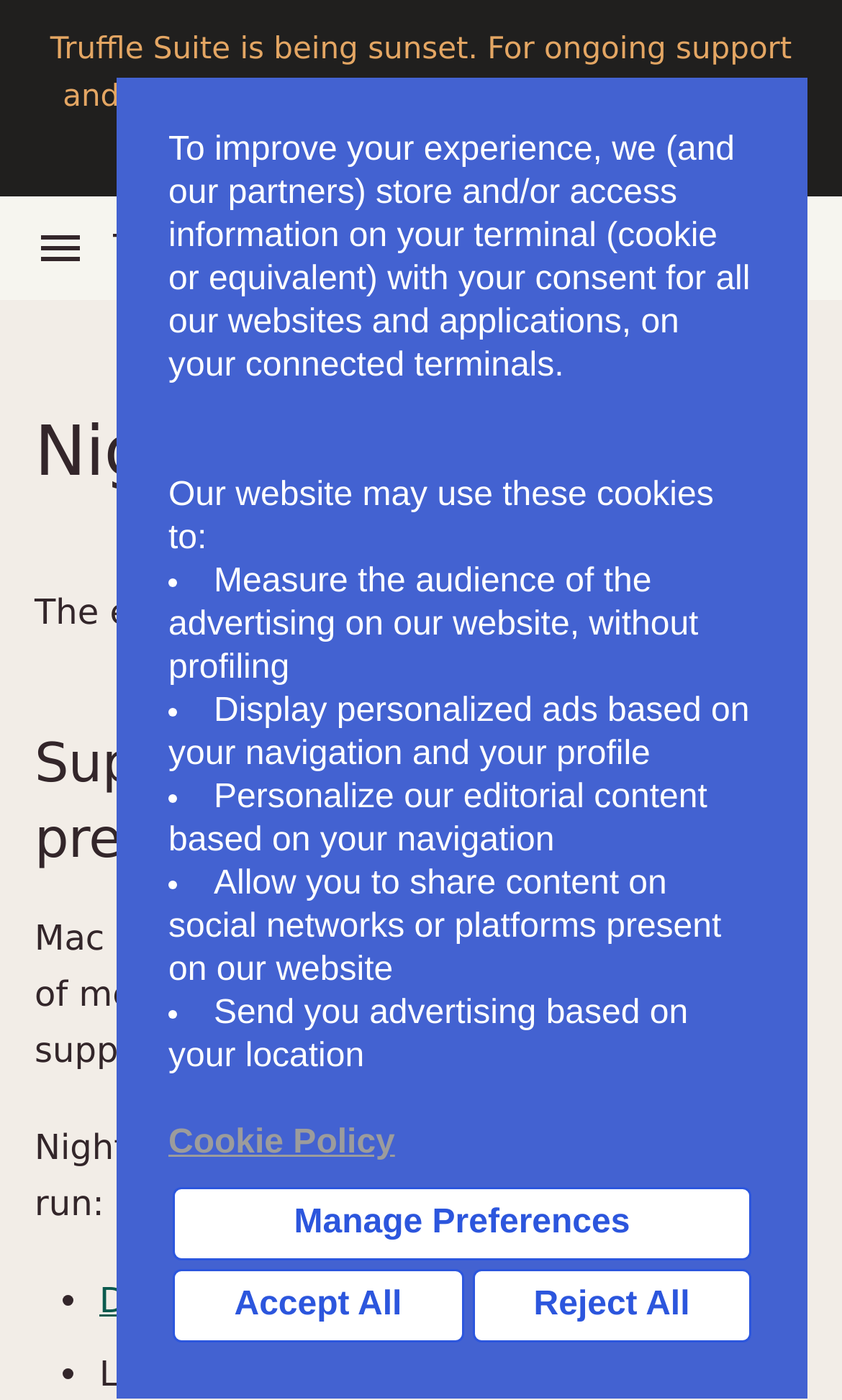Identify the bounding box coordinates of the specific part of the webpage to click to complete this instruction: "Skip to content".

[0.026, 0.028, 0.326, 0.076]